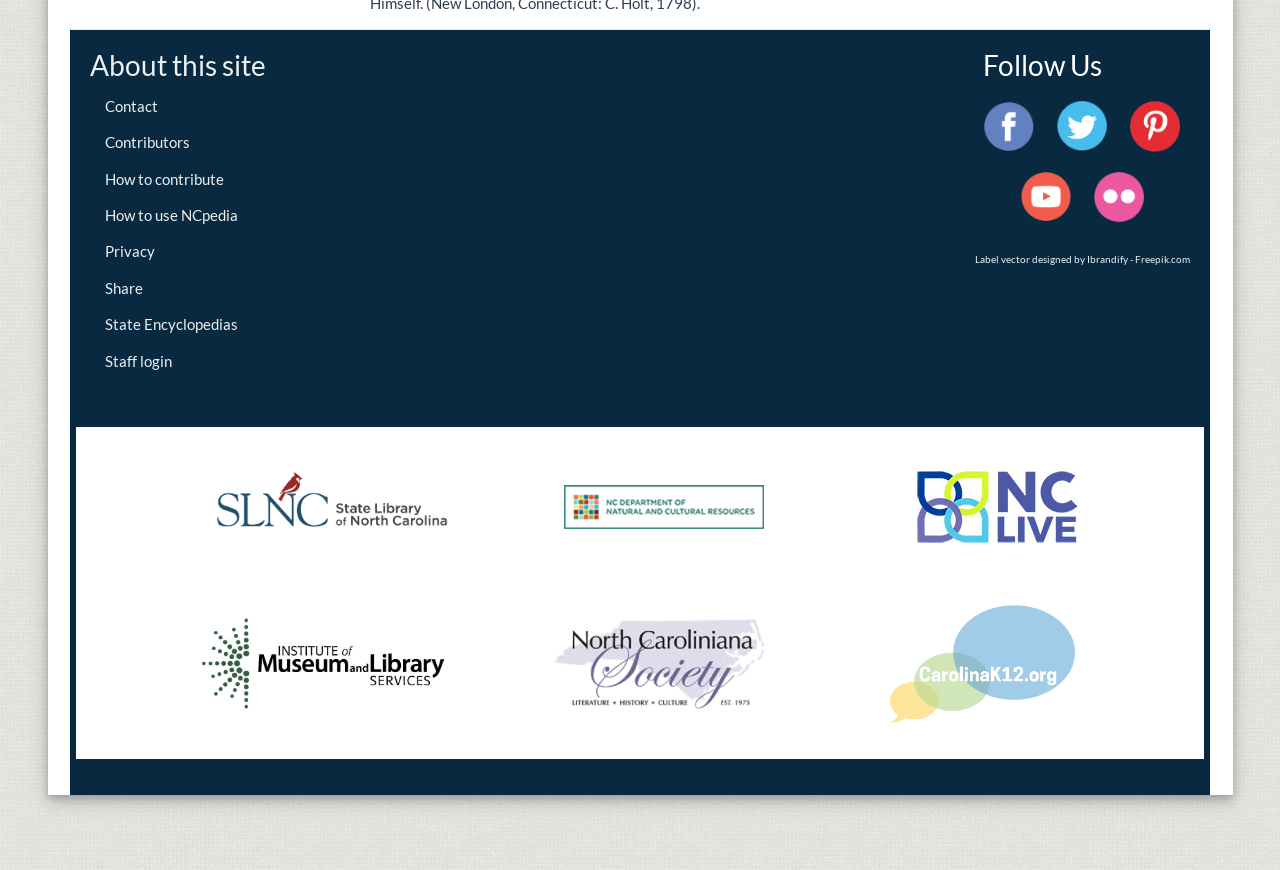Find the bounding box coordinates of the area that needs to be clicked in order to achieve the following instruction: "View the image of Saurabh Singla". The coordinates should be specified as four float numbers between 0 and 1, i.e., [left, top, right, bottom].

None